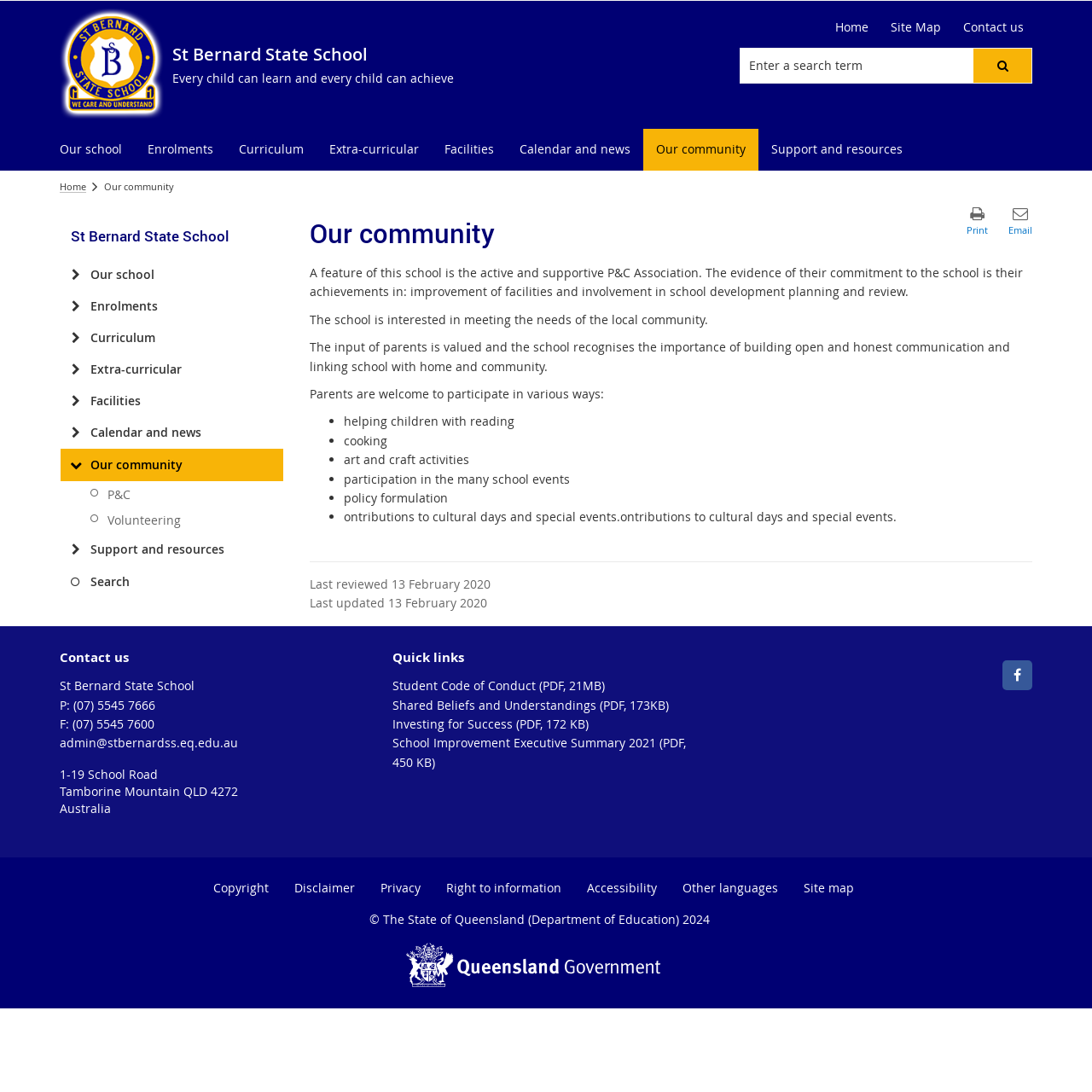Determine the bounding box coordinates of the clickable element to achieve the following action: 'View Our school page'. Provide the coordinates as four float values between 0 and 1, formatted as [left, top, right, bottom].

[0.073, 0.238, 0.259, 0.266]